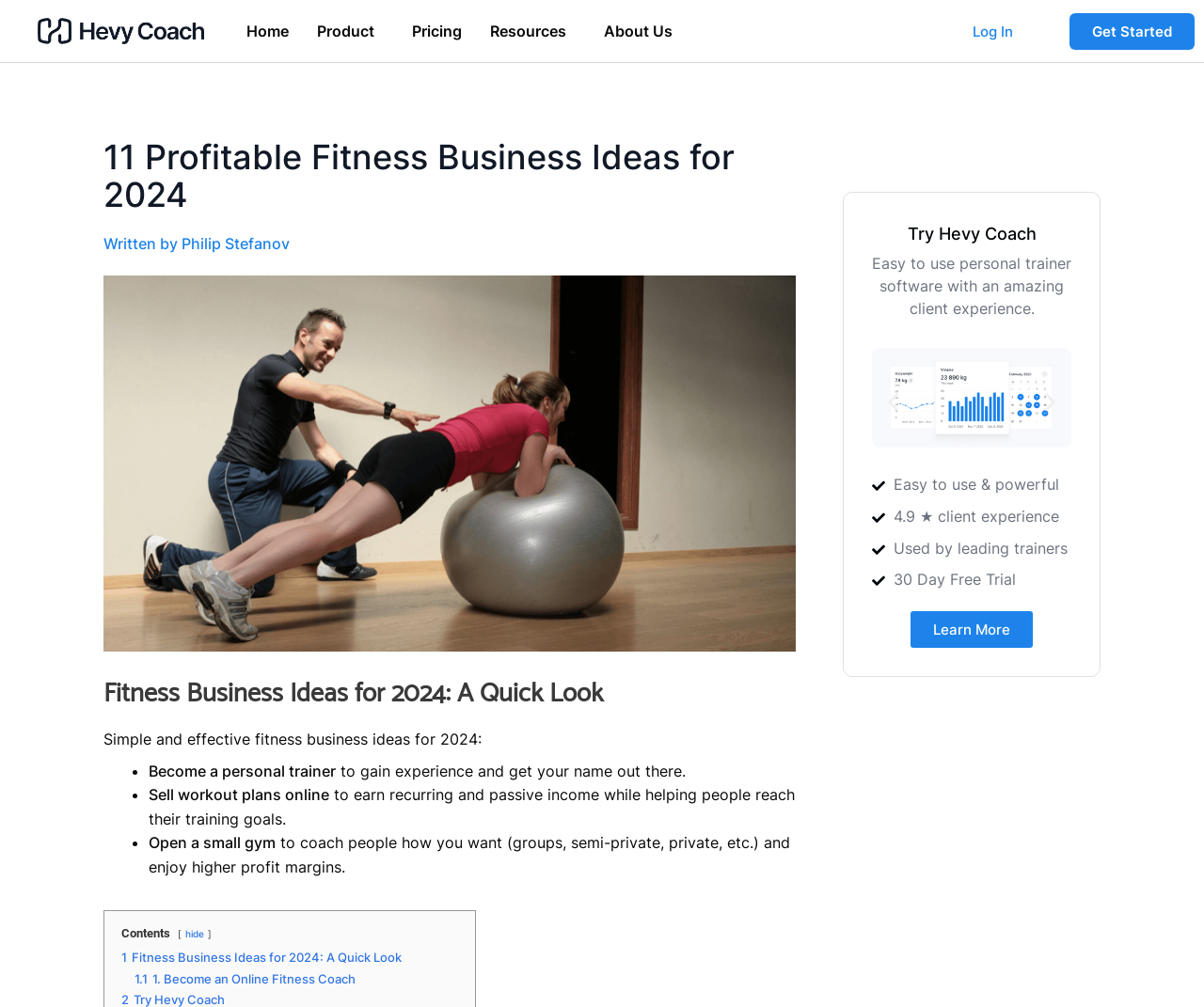Identify the bounding box coordinates of the clickable region necessary to fulfill the following instruction: "Get Started with Hevy Coach". The bounding box coordinates should be four float numbers between 0 and 1, i.e., [left, top, right, bottom].

[0.888, 0.013, 0.992, 0.049]